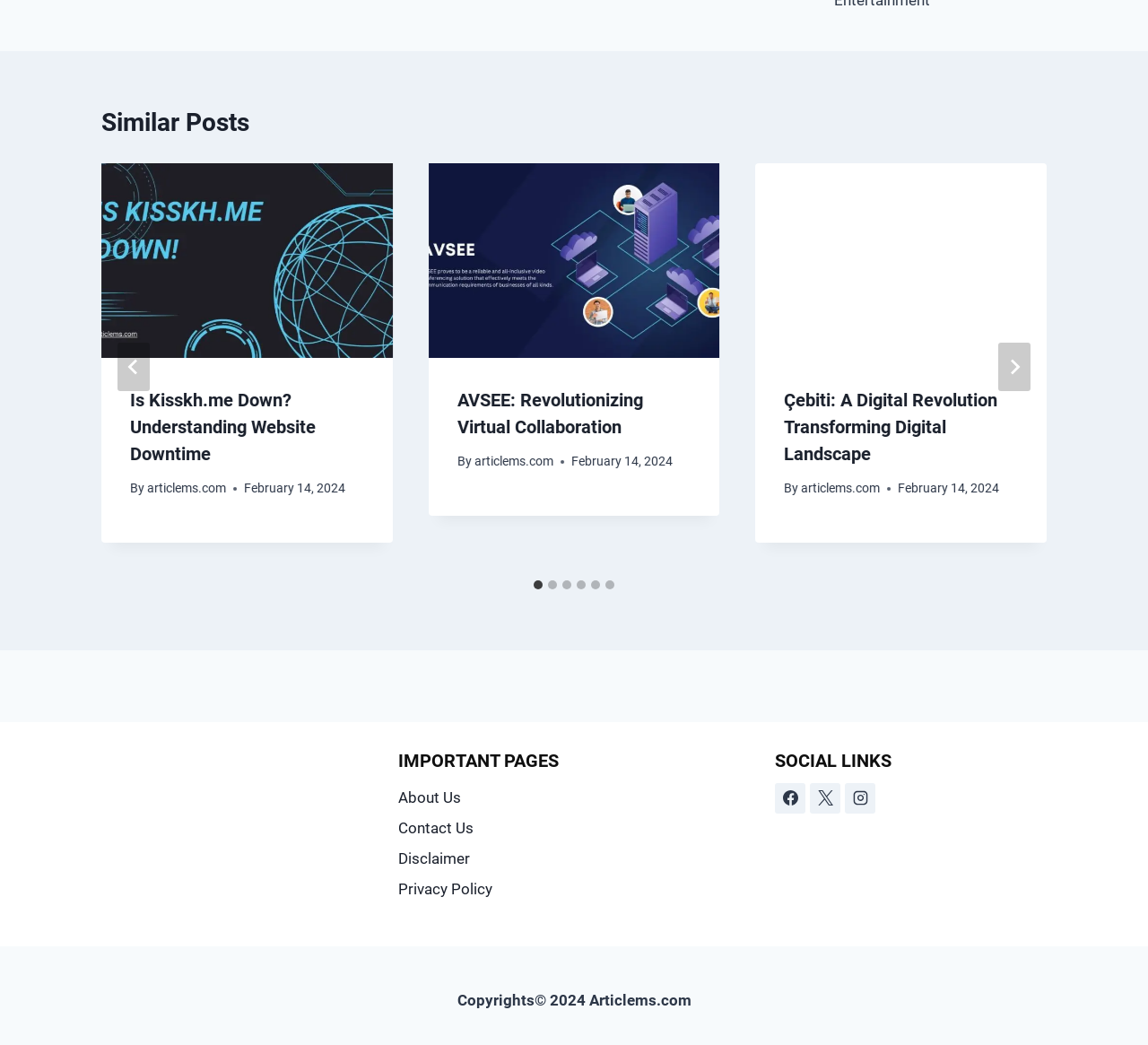Respond to the question below with a concise word or phrase:
What is the copyright year?

2024